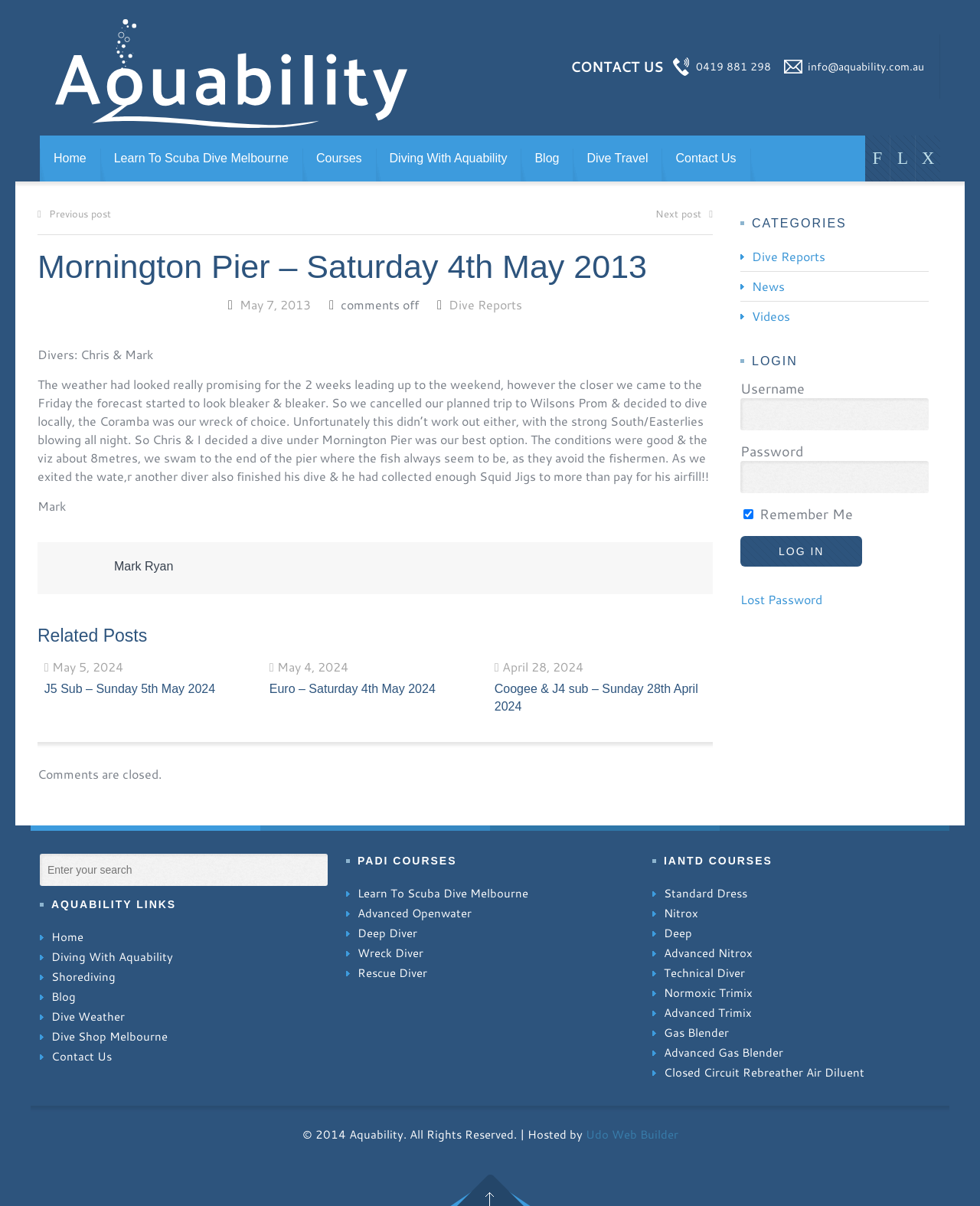Please identify the bounding box coordinates of the clickable area that will fulfill the following instruction: "Read the article about President Tinubu appointing Jim Ovia as Chairman of Education Loan Fund". The coordinates should be in the format of four float numbers between 0 and 1, i.e., [left, top, right, bottom].

None